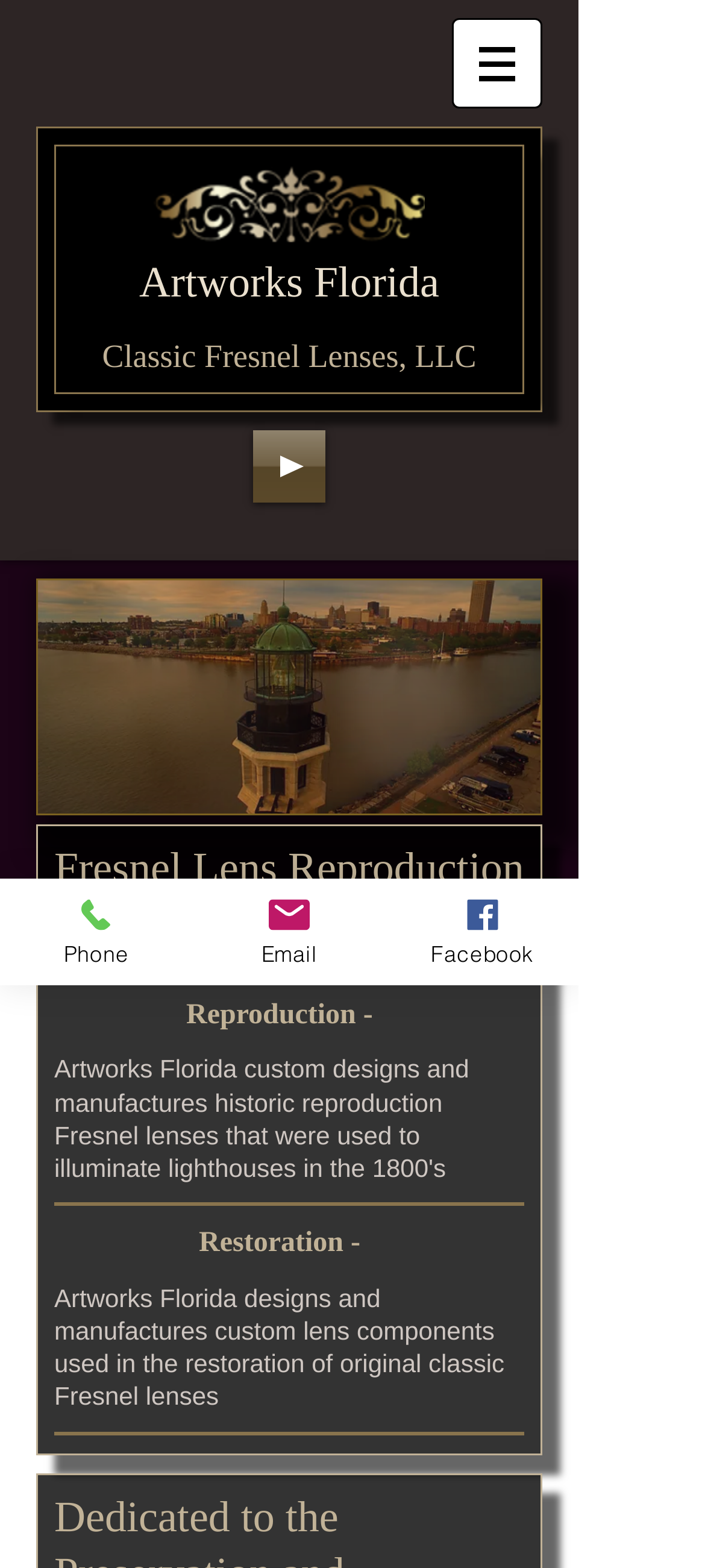Determine the bounding box coordinates for the UI element described. Format the coordinates as (top-left x, top-left y, bottom-right x, bottom-right y) and ensure all values are between 0 and 1. Element description: aria-label="Play"

[0.359, 0.275, 0.462, 0.321]